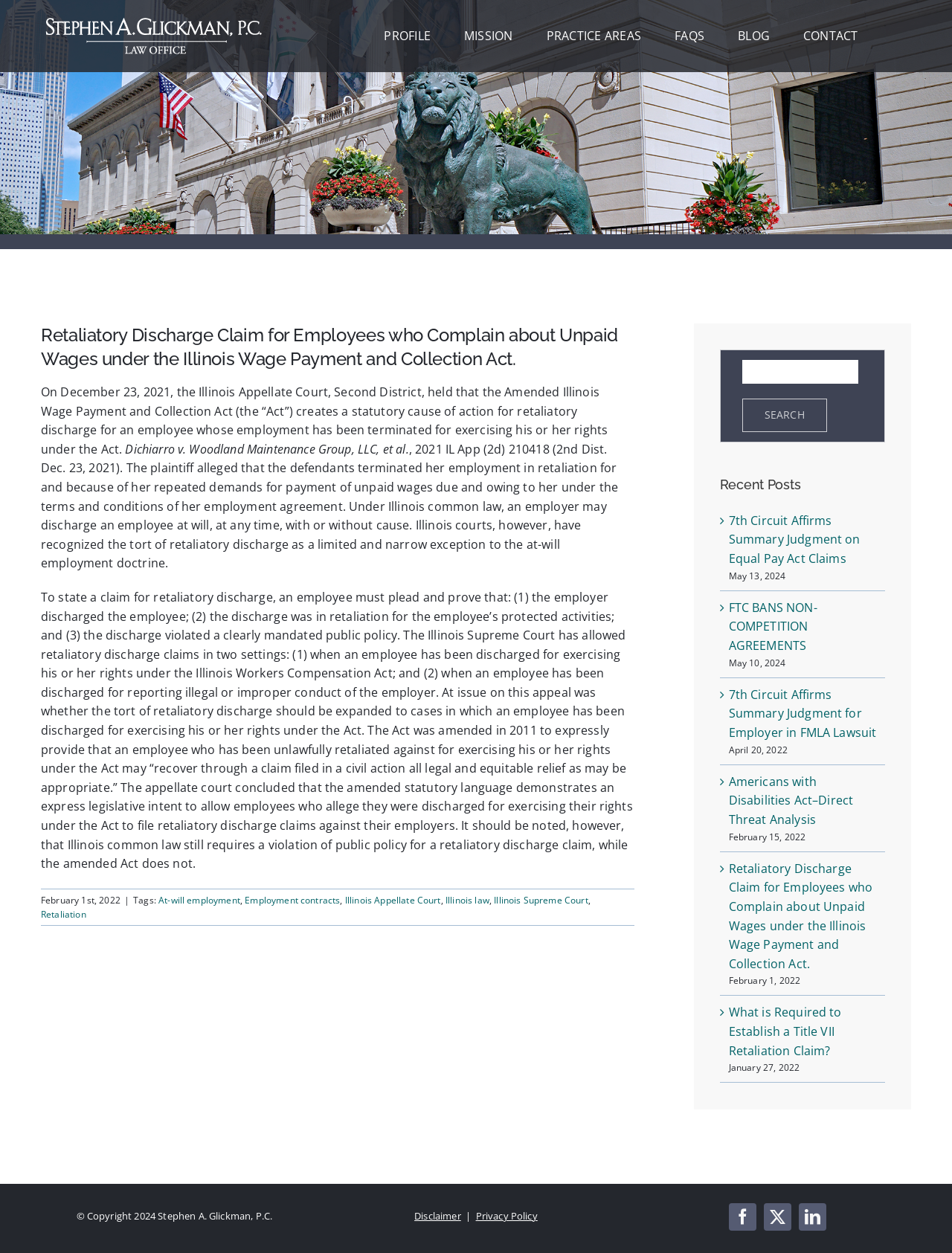Identify the main title of the webpage and generate its text content.

Retaliatory Discharge Claim for Employees who Complain about Unpaid Wages under the Illinois Wage Payment and Collection Act.